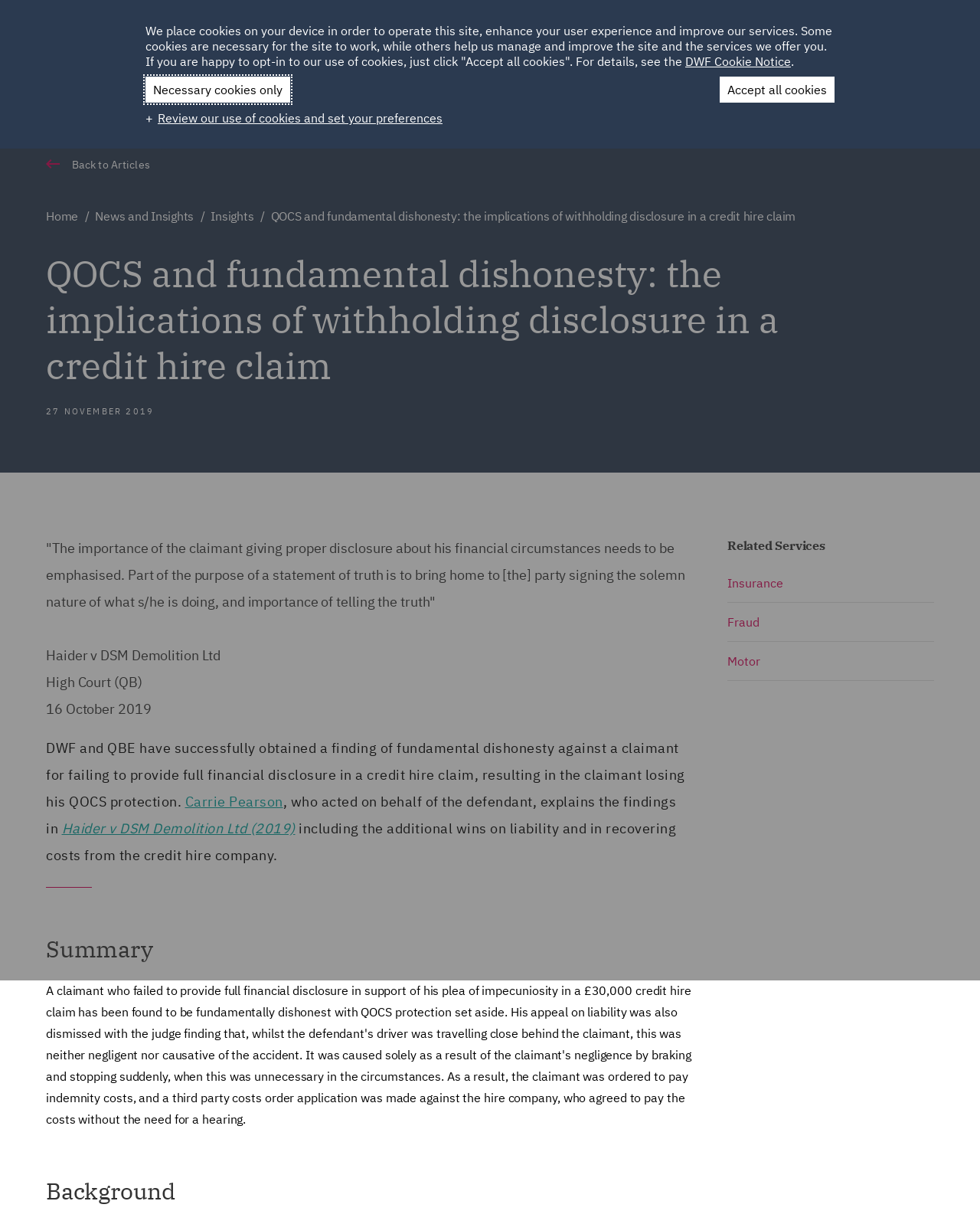Given the description of a UI element: "Uncategorized", identify the bounding box coordinates of the matching element in the webpage screenshot.

None